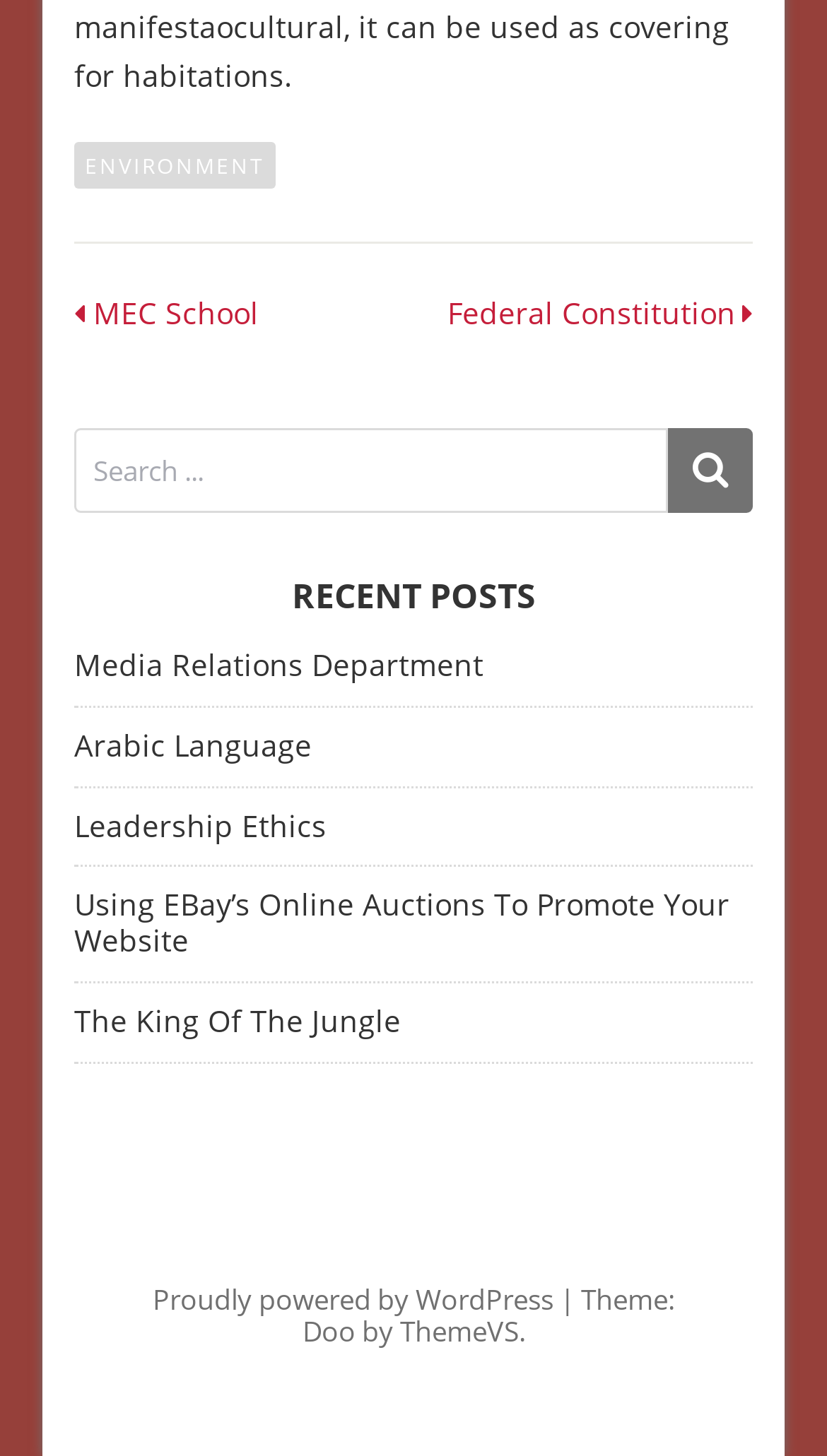Extract the bounding box coordinates of the UI element described: "The King Of The Jungle". Provide the coordinates in the format [left, top, right, bottom] with values ranging from 0 to 1.

[0.09, 0.687, 0.485, 0.715]